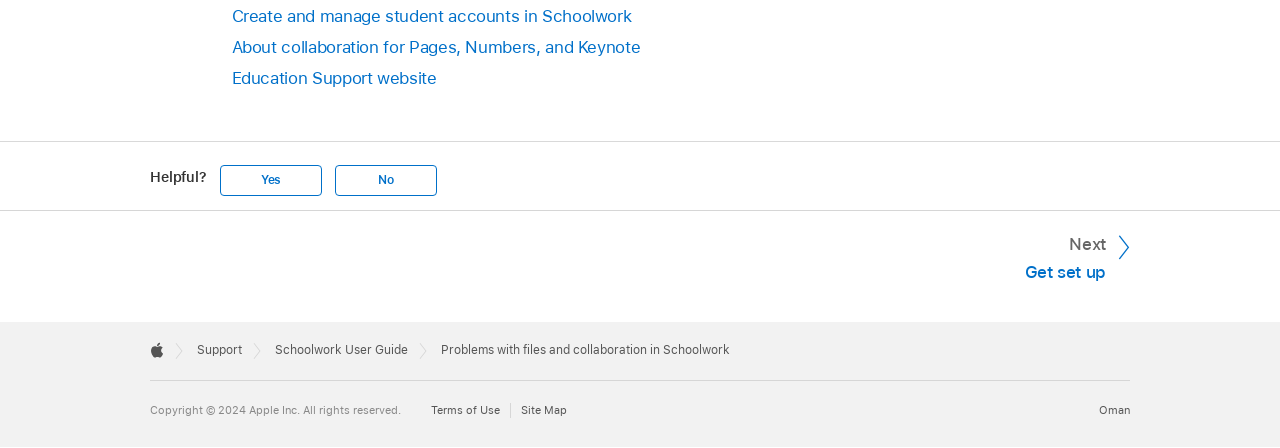How many buttons are in the 'Helpful?' group?
Please answer using one word or phrase, based on the screenshot.

2